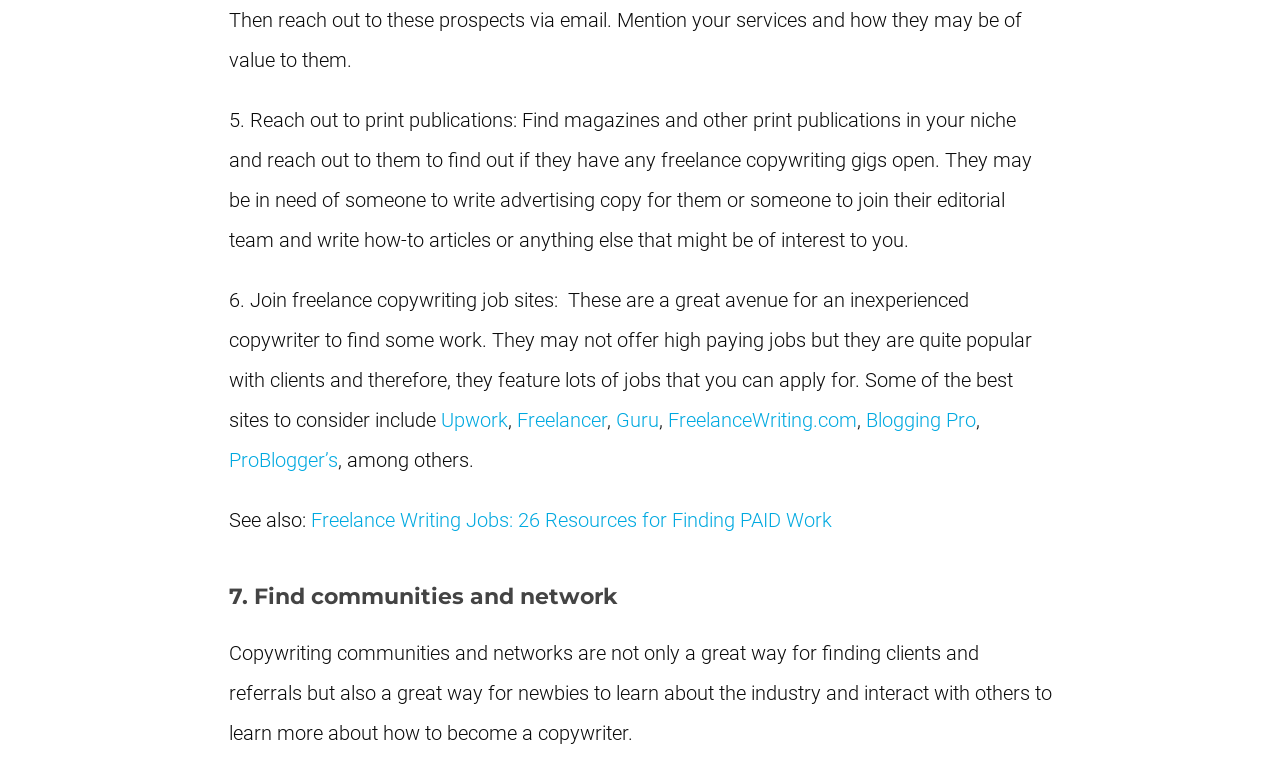Please provide a comprehensive answer to the question based on the screenshot: What is the purpose of copywriting communities?

According to the webpage, copywriting communities and networks are not only a great way for finding clients and referrals but also a great way for newbies to learn about the industry and interact with others to learn more about how to become a copywriter.